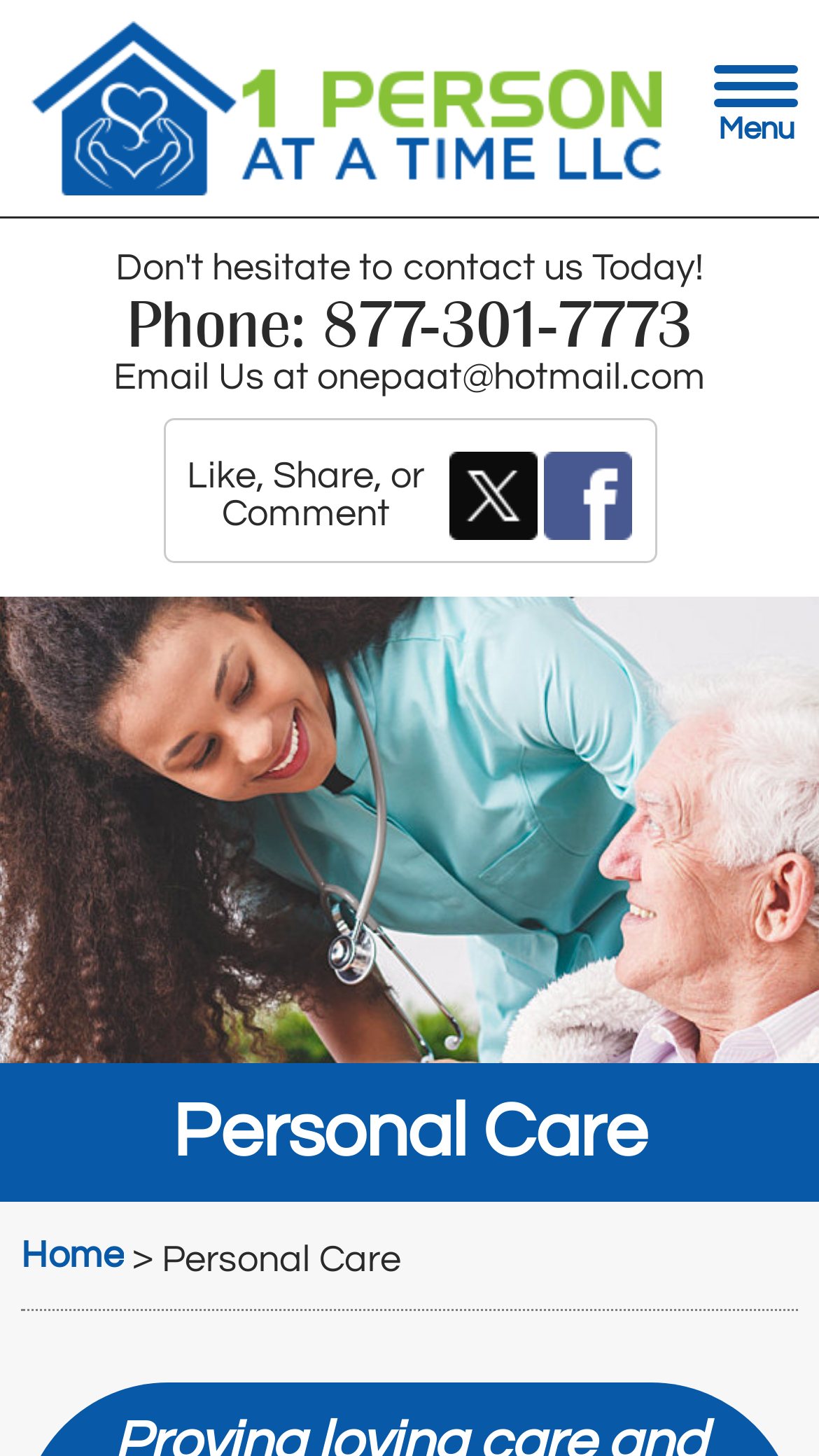Provide an in-depth caption for the webpage.

The webpage is about 1 Person At A Time LLC, a provider of home care services in Pittsburg, Pennsylvania. At the top of the page, there is a logo of the company, which is an image with the company name. Below the logo, there is a heading that encourages visitors to contact the company, with a phone number provided. 

To the right of the phone number, there is a section with an "Email Us" label, followed by a link to the company's email address. 

Further down, there is a heading that invites visitors to engage with the company on social media, with links to Twitter and Facebook profiles, each represented by an icon. 

The main content of the page is divided into sections, with a heading "Personal Care" at the top. Below this heading, there is a navigation menu with a "Home" link, followed by a greater-than symbol and the "Personal Care" label, which is repeated from the heading.